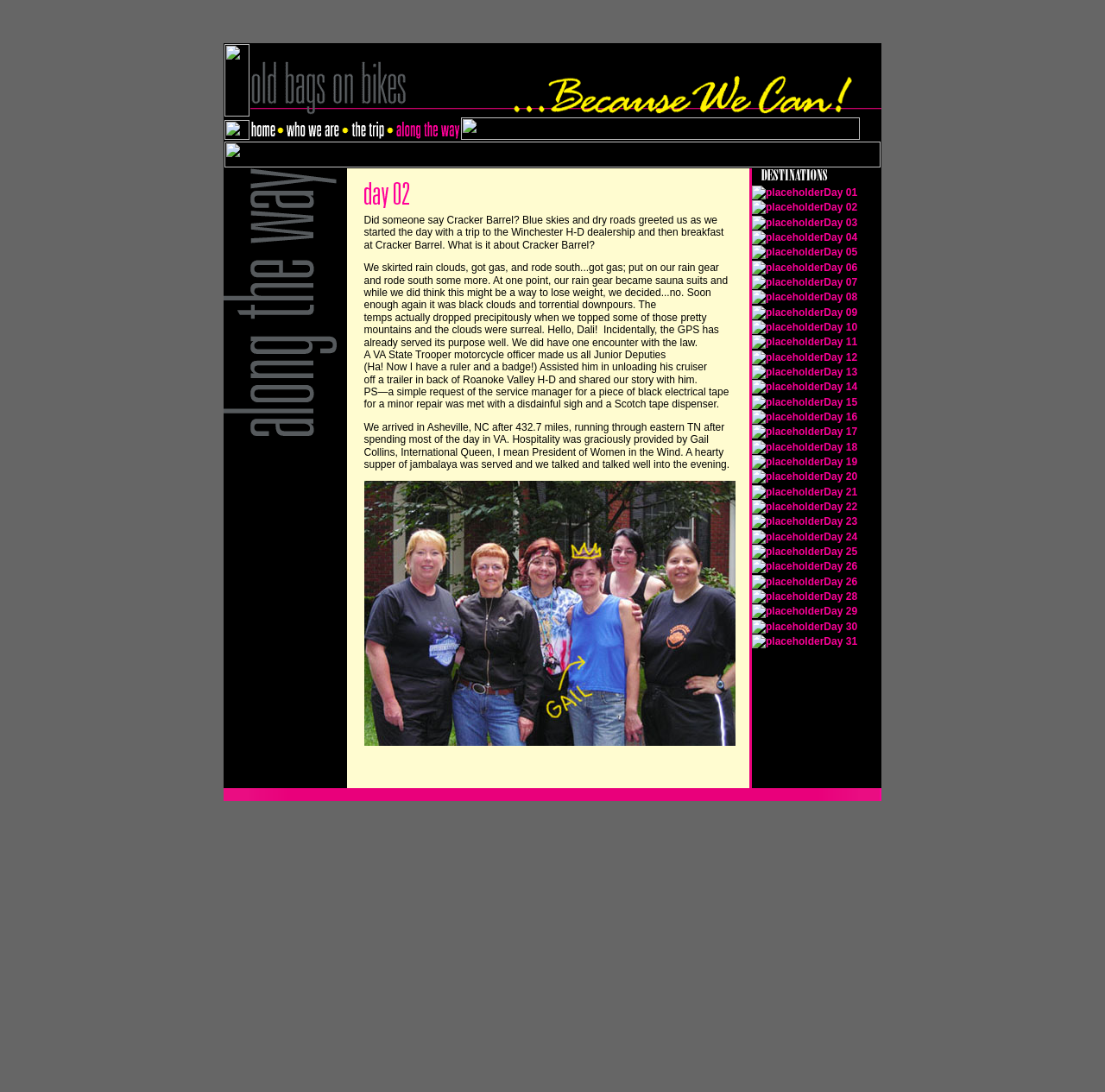Answer the question using only one word or a concise phrase: What is the name of the person who provided hospitality?

Gail Collins